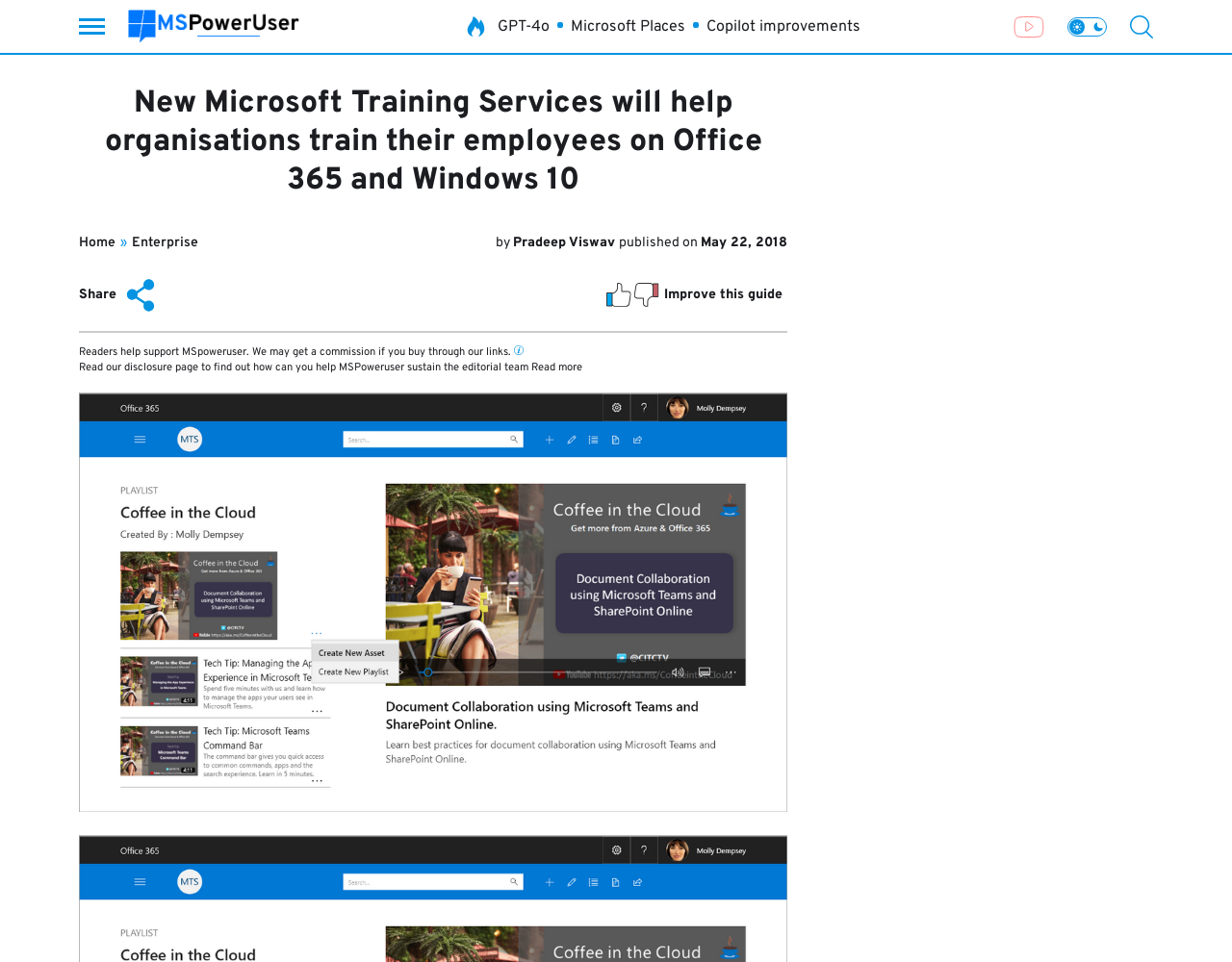Find the bounding box coordinates of the clickable area required to complete the following action: "Search for a keyword".

None